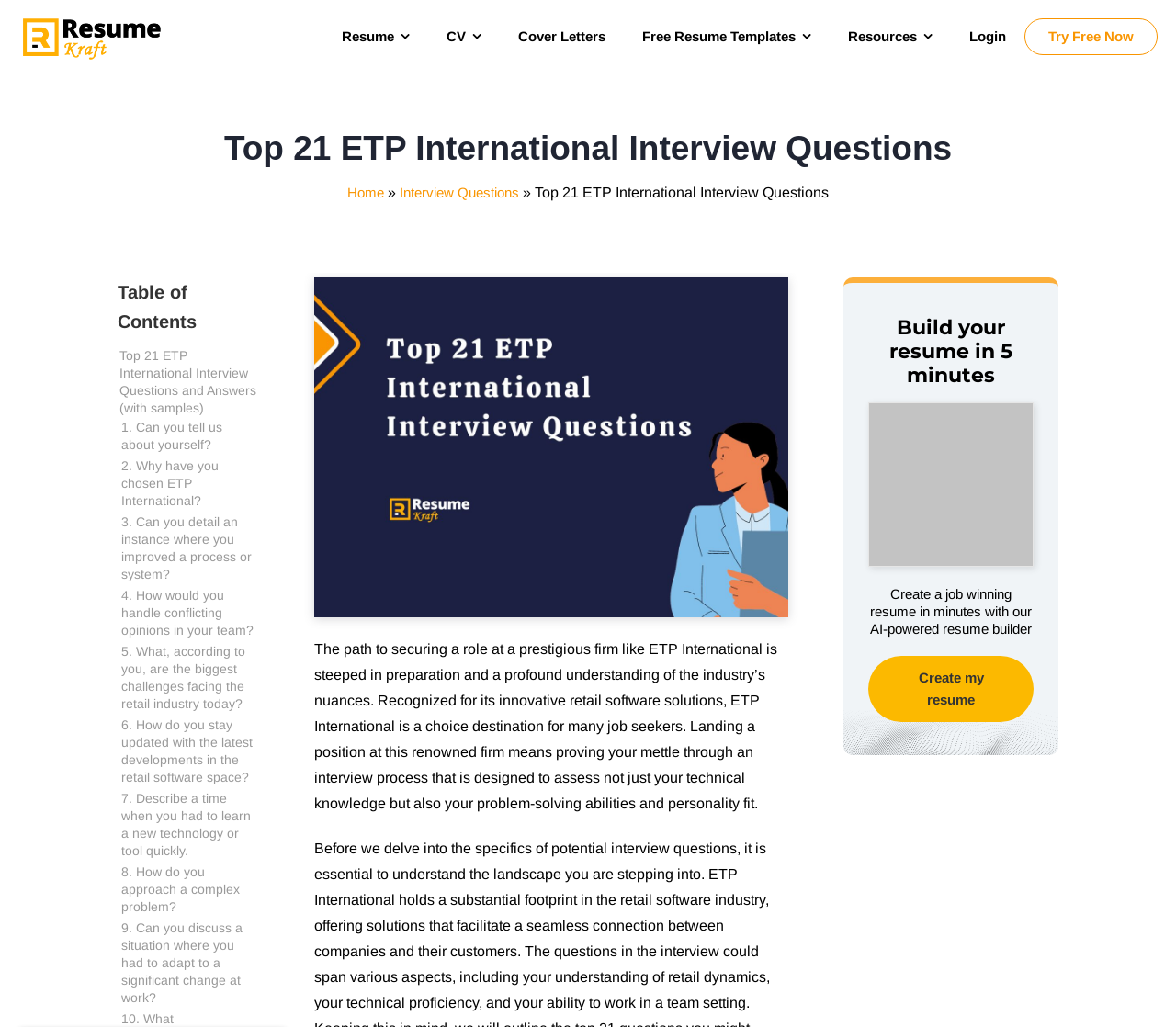Kindly determine the bounding box coordinates of the area that needs to be clicked to fulfill this instruction: "Click on the 'Try Free Now' button".

[0.871, 0.018, 0.984, 0.053]